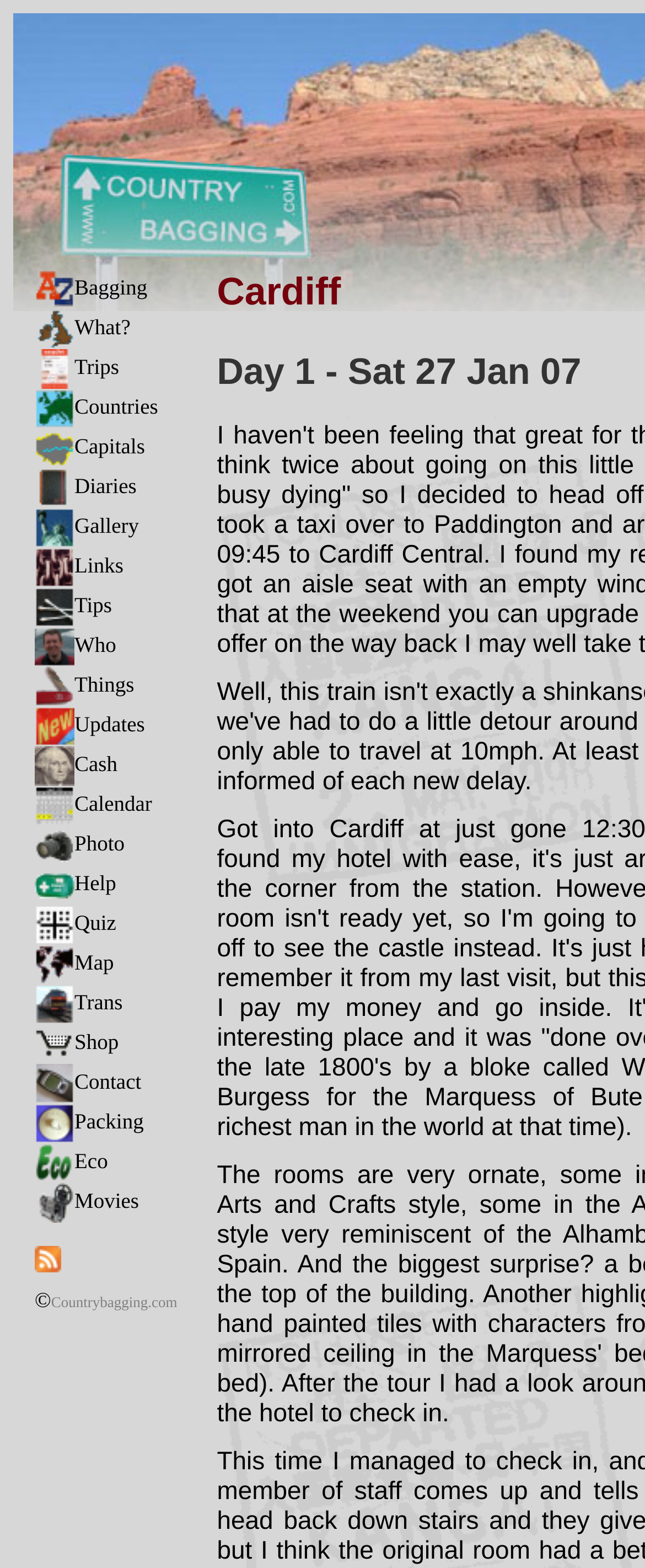What is the theme of the webpage? Refer to the image and provide a one-word or short phrase answer.

Travel